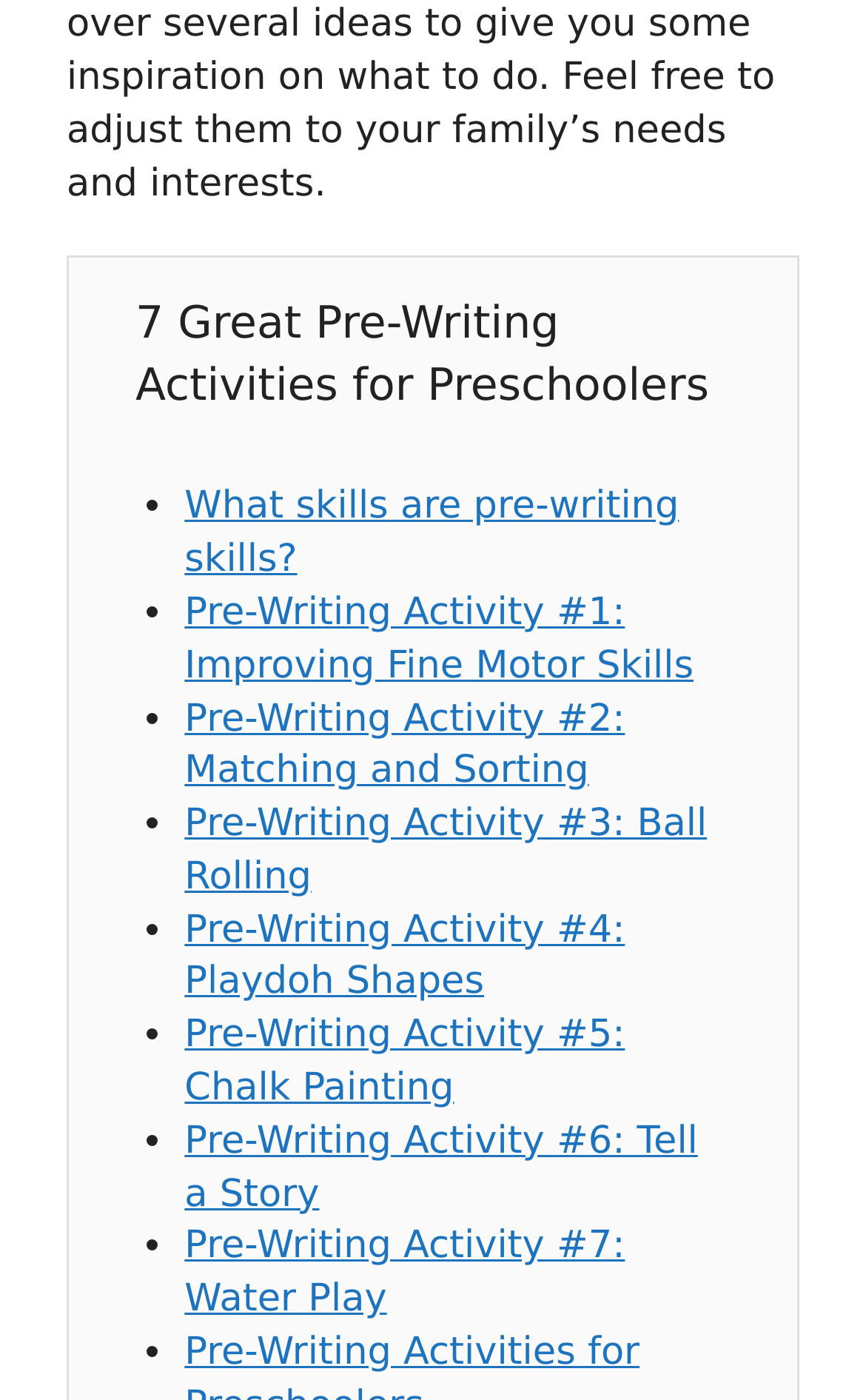What is the first pre-writing activity listed?
Answer the question with a single word or phrase derived from the image.

Improving Fine Motor Skills